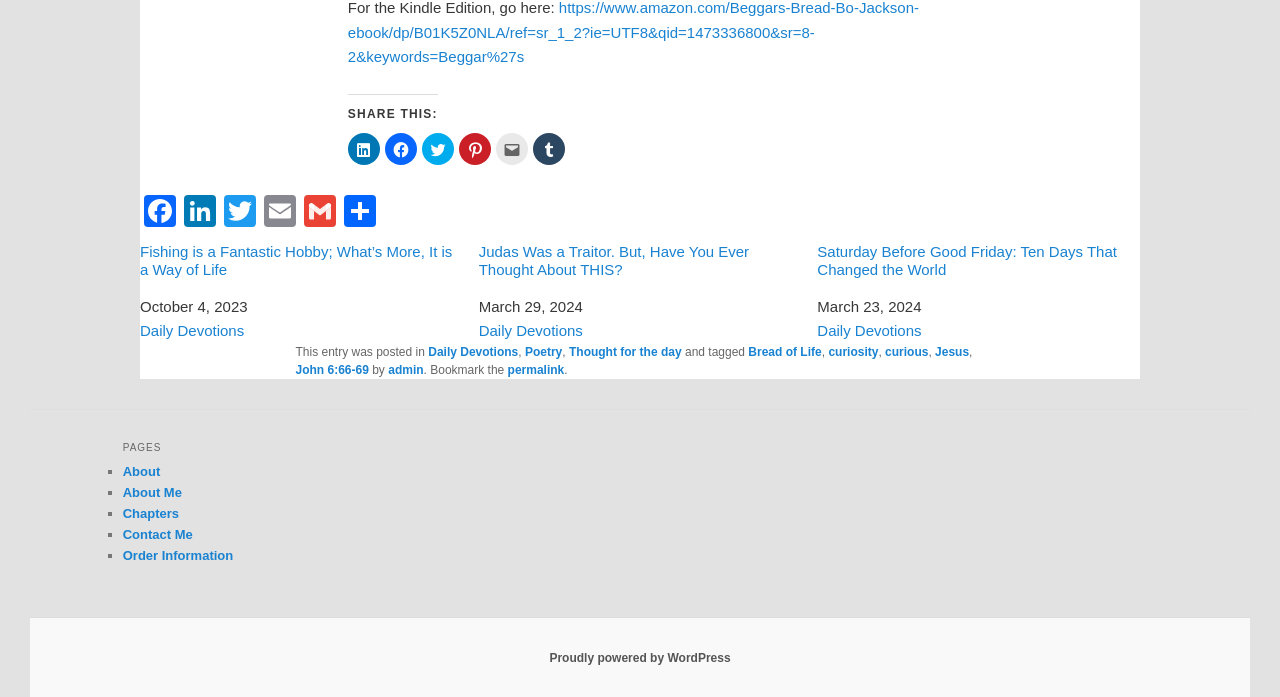What is the date of the post 'Saturday Before Good Friday: Ten Days That Changed the World'?
Answer the question with just one word or phrase using the image.

March 23, 2024